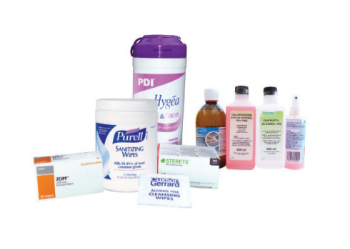Offer a detailed explanation of what is happening in the image.

The image features a collection of hygiene and disinfectant products neatly arranged against a white background. At the center, there is a large container of PDI Hygea, a disinfecting wipe solution, recognizable by its purple lid. To the left, a tub of Purell Sanitizing Wipes showcases its sleek design, emphasizing its purpose for hand hygiene. Surrounding these prominent items are various bottles containing liquid sanitizers and disinfectants, some in appealing pastel colors, which contribute to an inviting display of cleanliness and health care. This assortment reflects a dedication to hygiene, making it suitable for medical, professional, or personal use. The image communicates a clear message of preparedness and care in promoting overall health and sanitation practices.